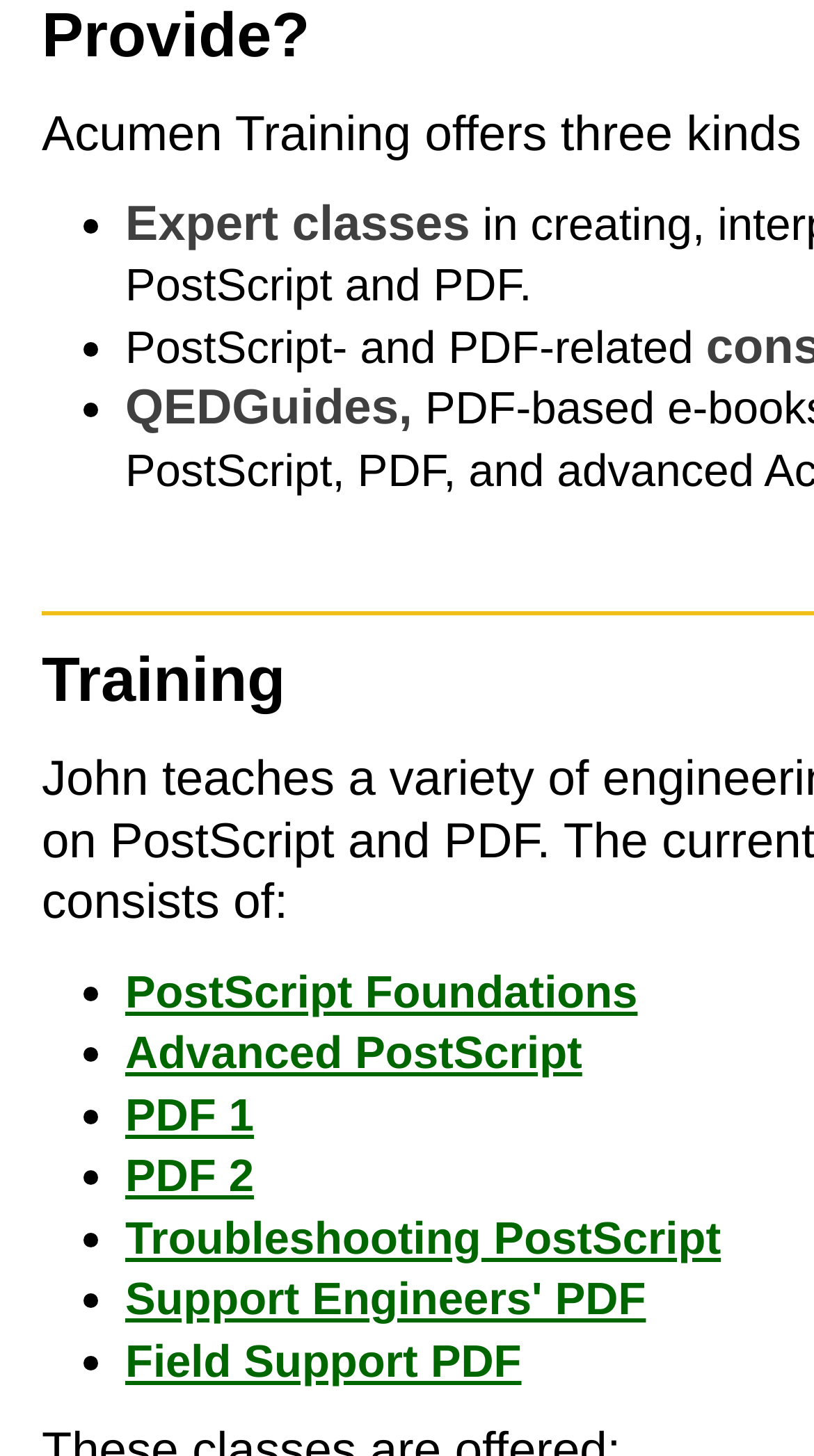Answer in one word or a short phrase: 
How many expert classes are listed?

9